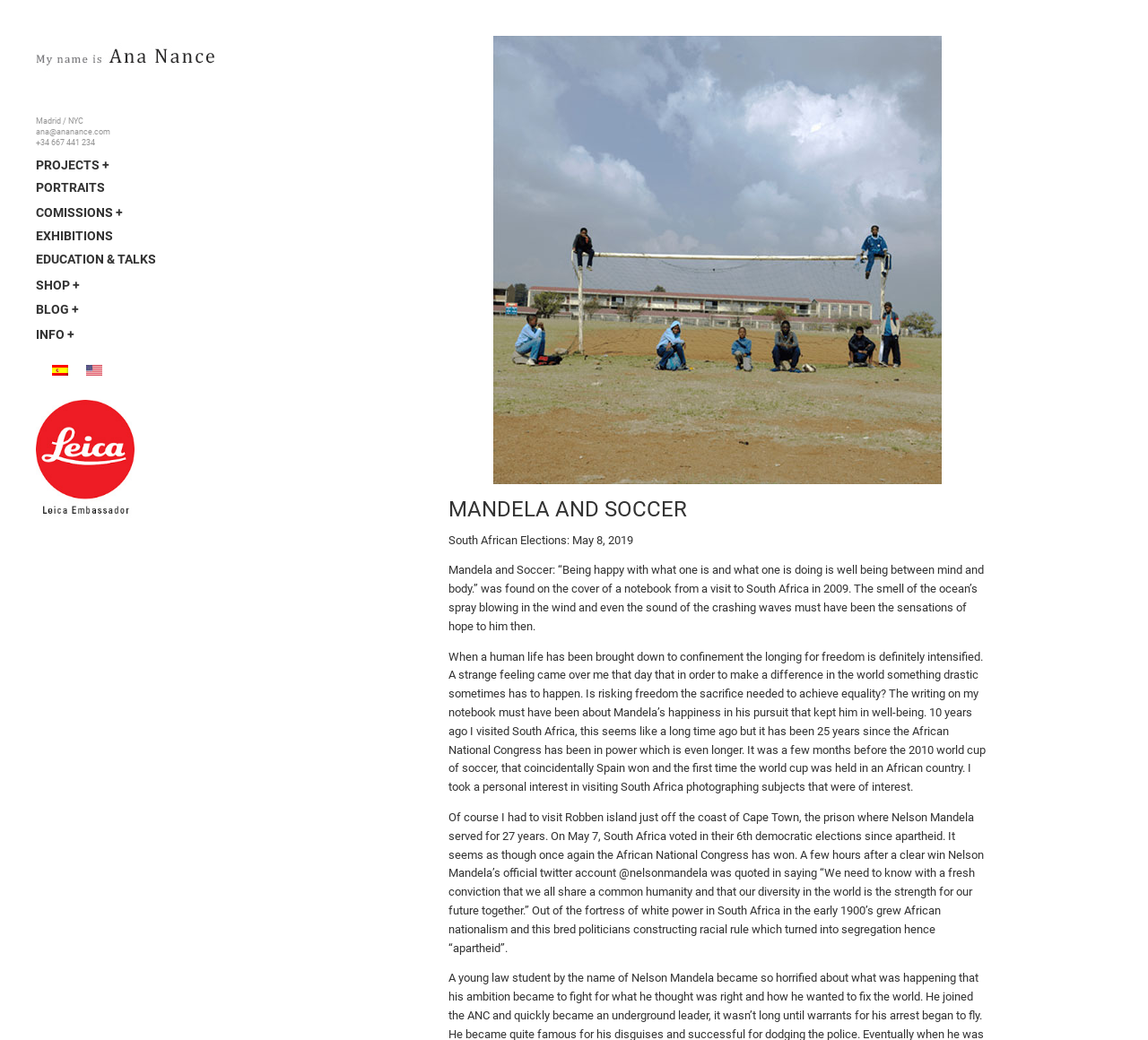Identify the bounding box coordinates necessary to click and complete the given instruction: "Read more about MANDELA AND SOCCER".

[0.391, 0.477, 0.598, 0.501]